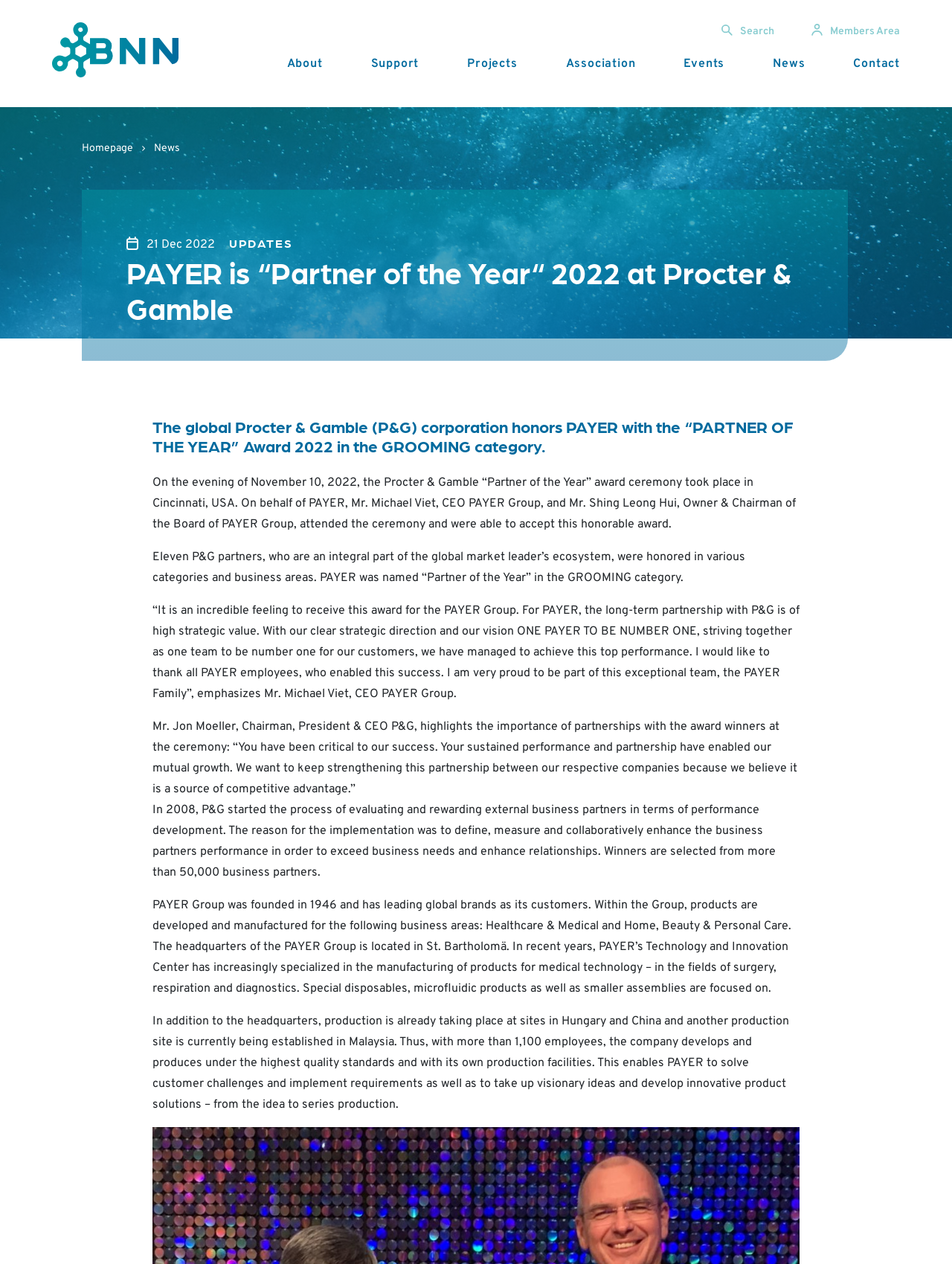Identify the bounding box of the HTML element described as: "title="Zur Startseite"".

[0.055, 0.034, 0.188, 0.045]